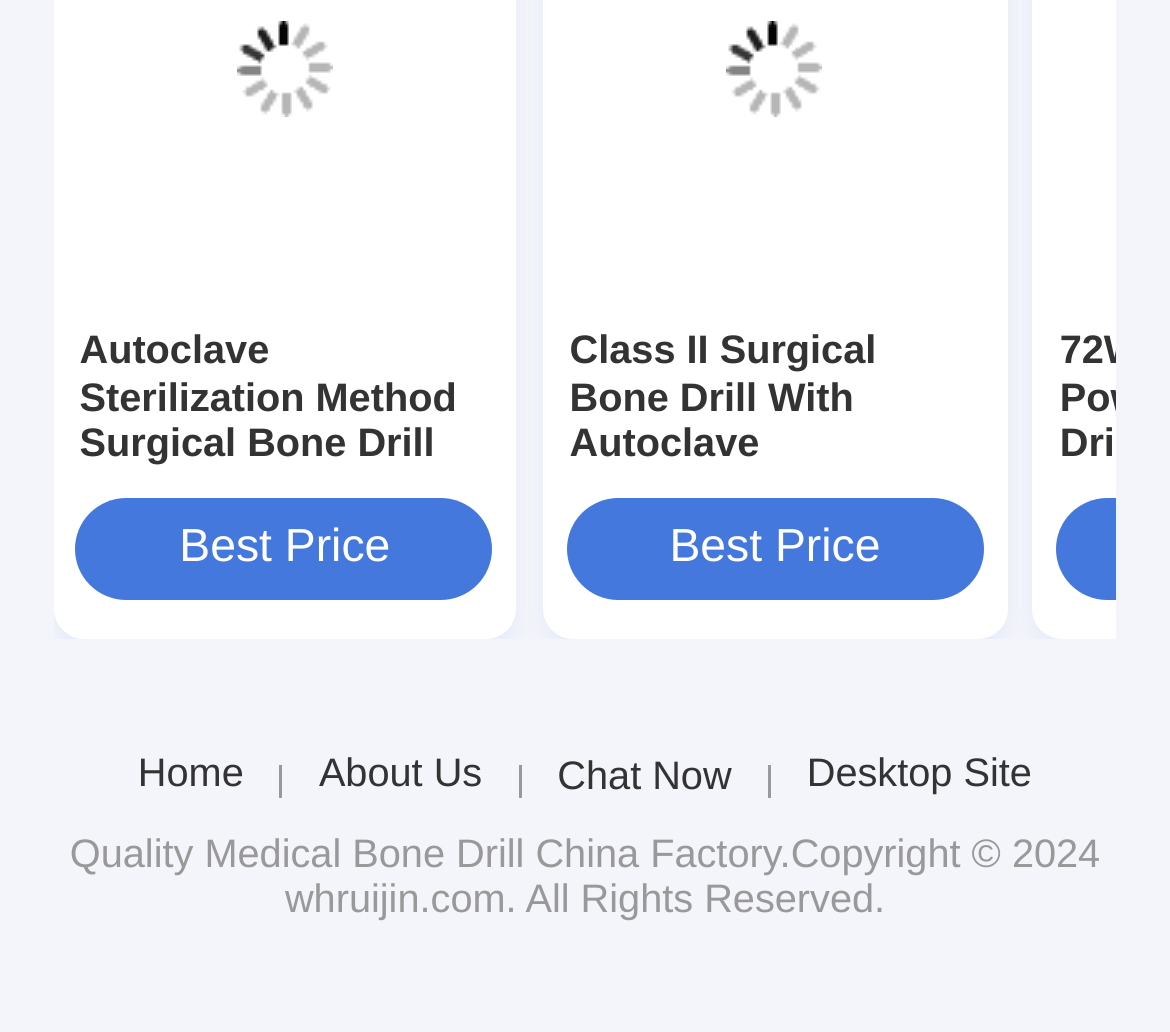Determine the bounding box coordinates of the clickable element to achieve the following action: 'Check Best Price'. Provide the coordinates as four float values between 0 and 1, formatted as [left, top, right, bottom].

[0.065, 0.484, 0.422, 0.58]